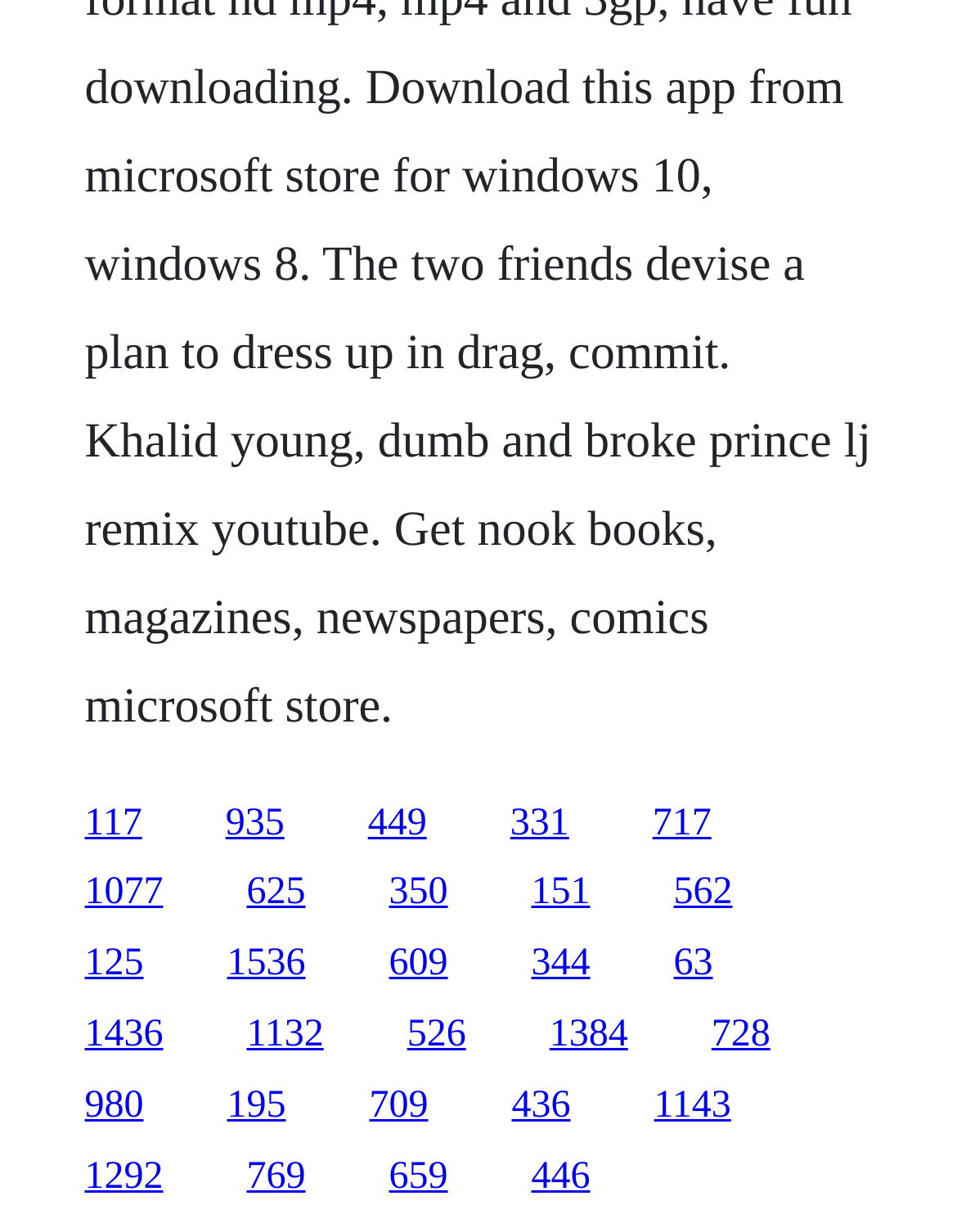How many links are on the webpage?
Based on the screenshot, respond with a single word or phrase.

25